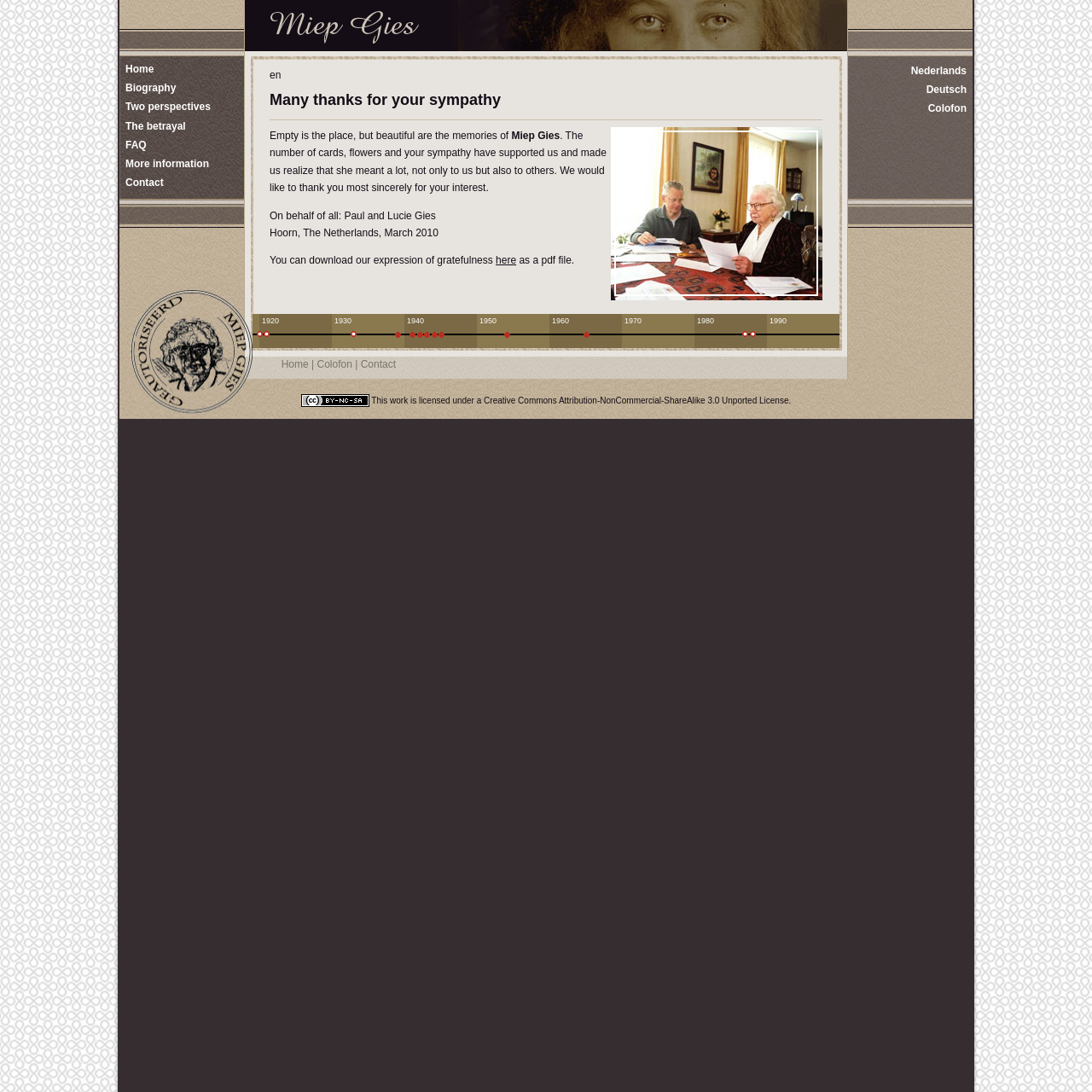What is the relationship between Miep Gies and Paul?
Examine the image and give a concise answer in one word or a short phrase.

Mother and son